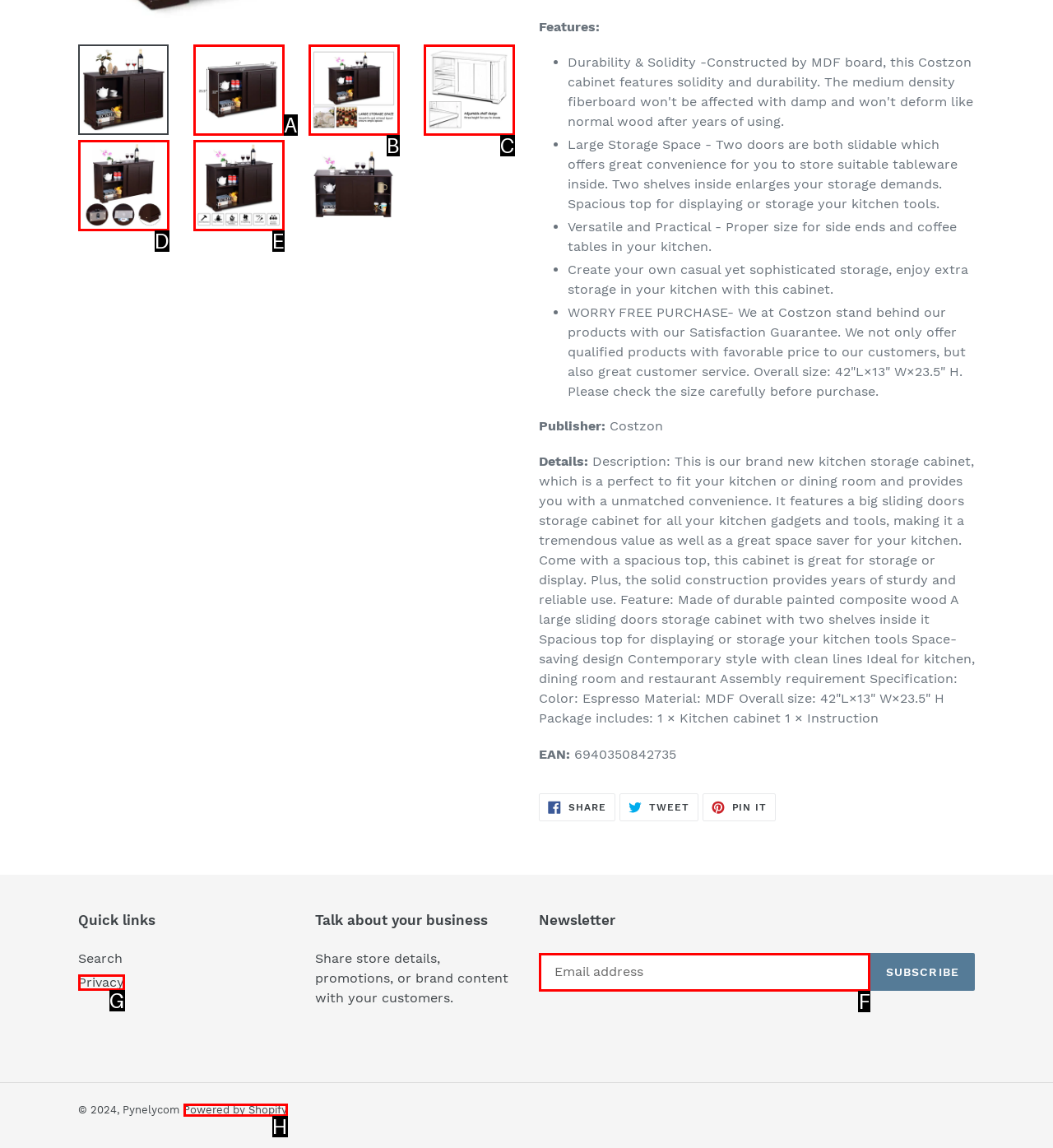Based on the provided element description: Powered by Shopify, identify the best matching HTML element. Respond with the corresponding letter from the options shown.

H